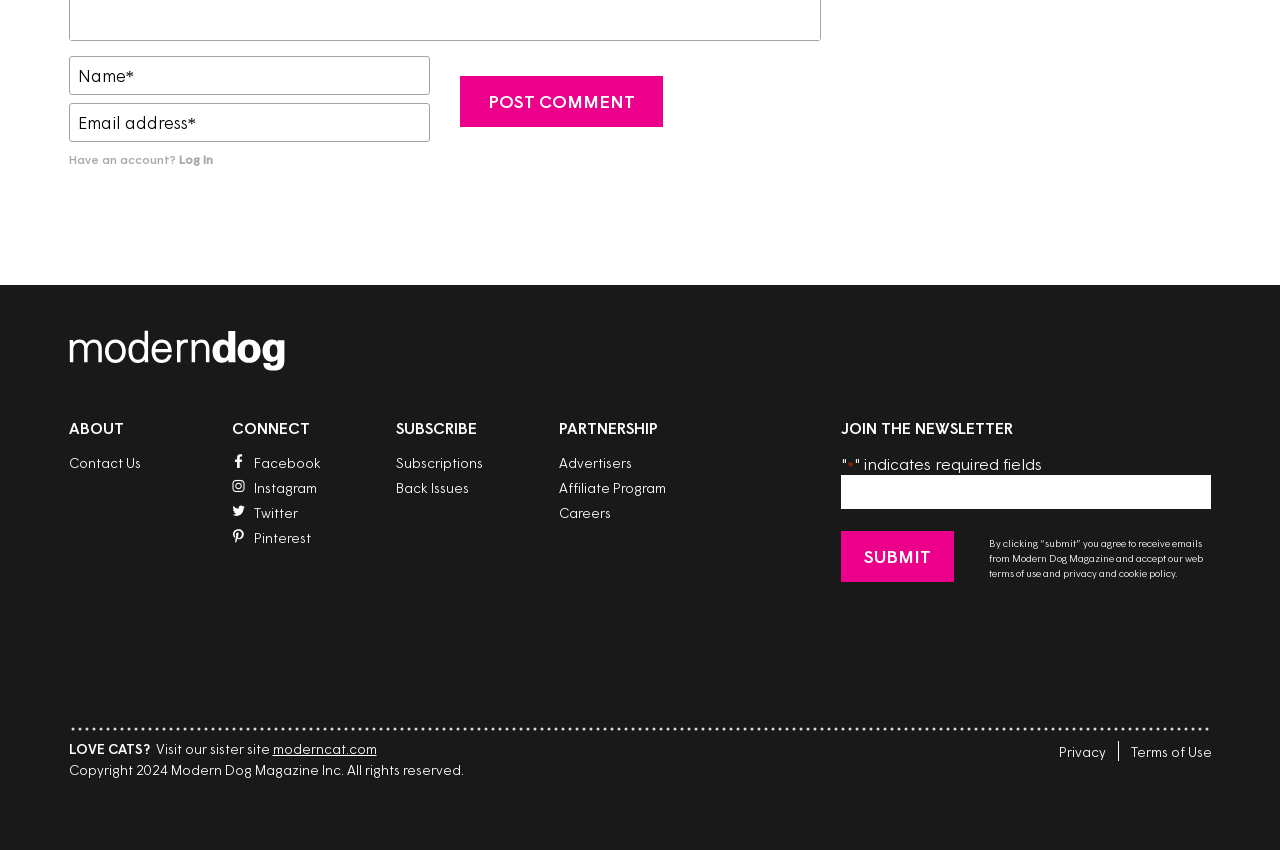Pinpoint the bounding box coordinates of the element that must be clicked to accomplish the following instruction: "Enter your name". The coordinates should be in the format of four float numbers between 0 and 1, i.e., [left, top, right, bottom].

[0.054, 0.066, 0.336, 0.111]